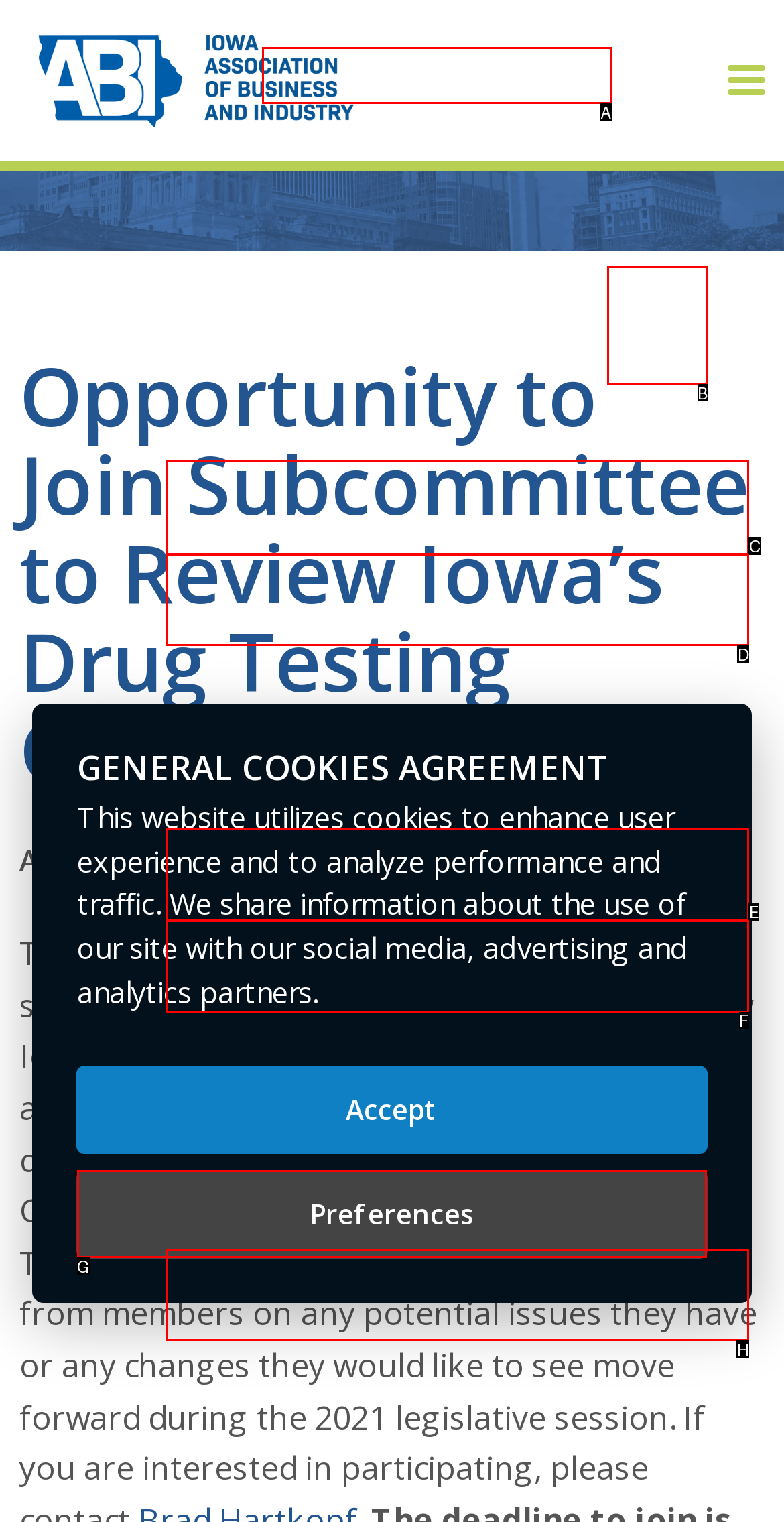For the instruction: View Career Opportunities, determine the appropriate UI element to click from the given options. Respond with the letter corresponding to the correct choice.

F